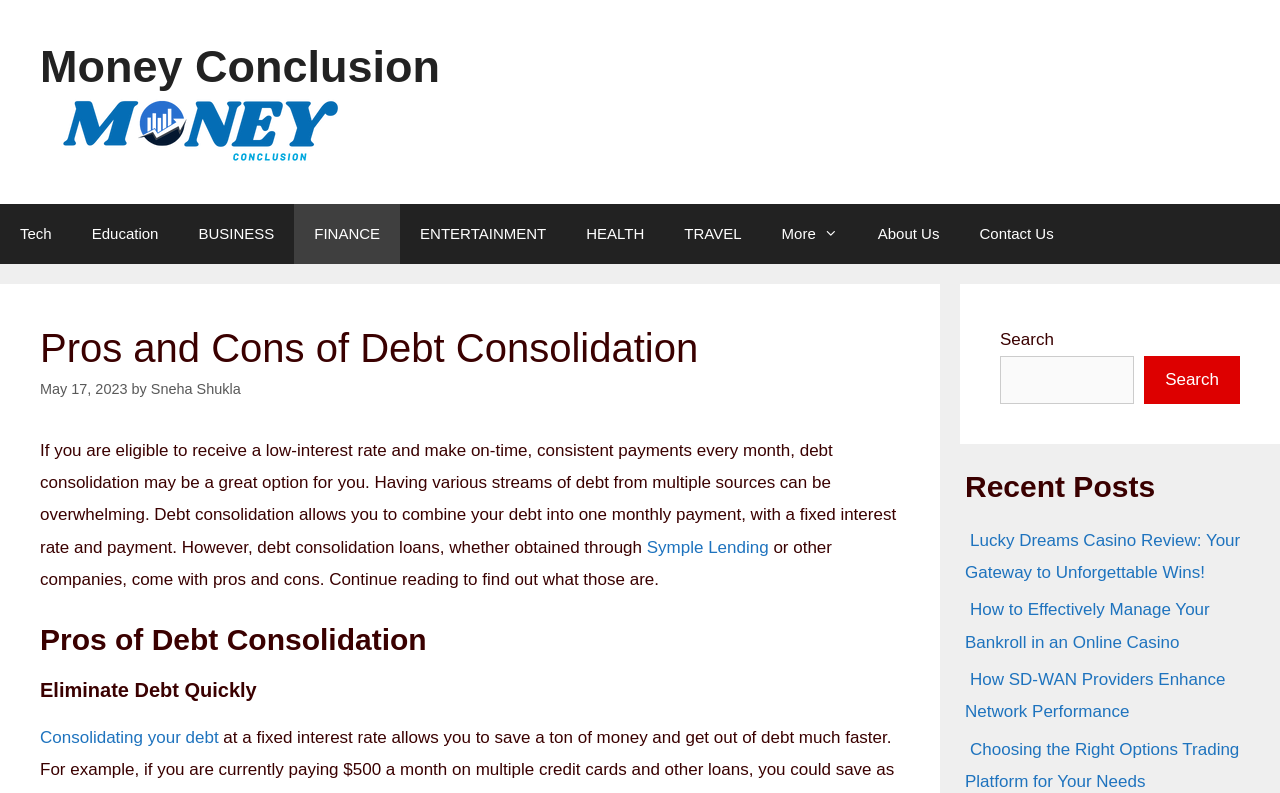What is the website's primary navigation menu?
Using the image, give a concise answer in the form of a single word or short phrase.

Tech, Education, BUSINESS, FINANCE, ENTERTAINMENT, HEALTH, TRAVEL, More